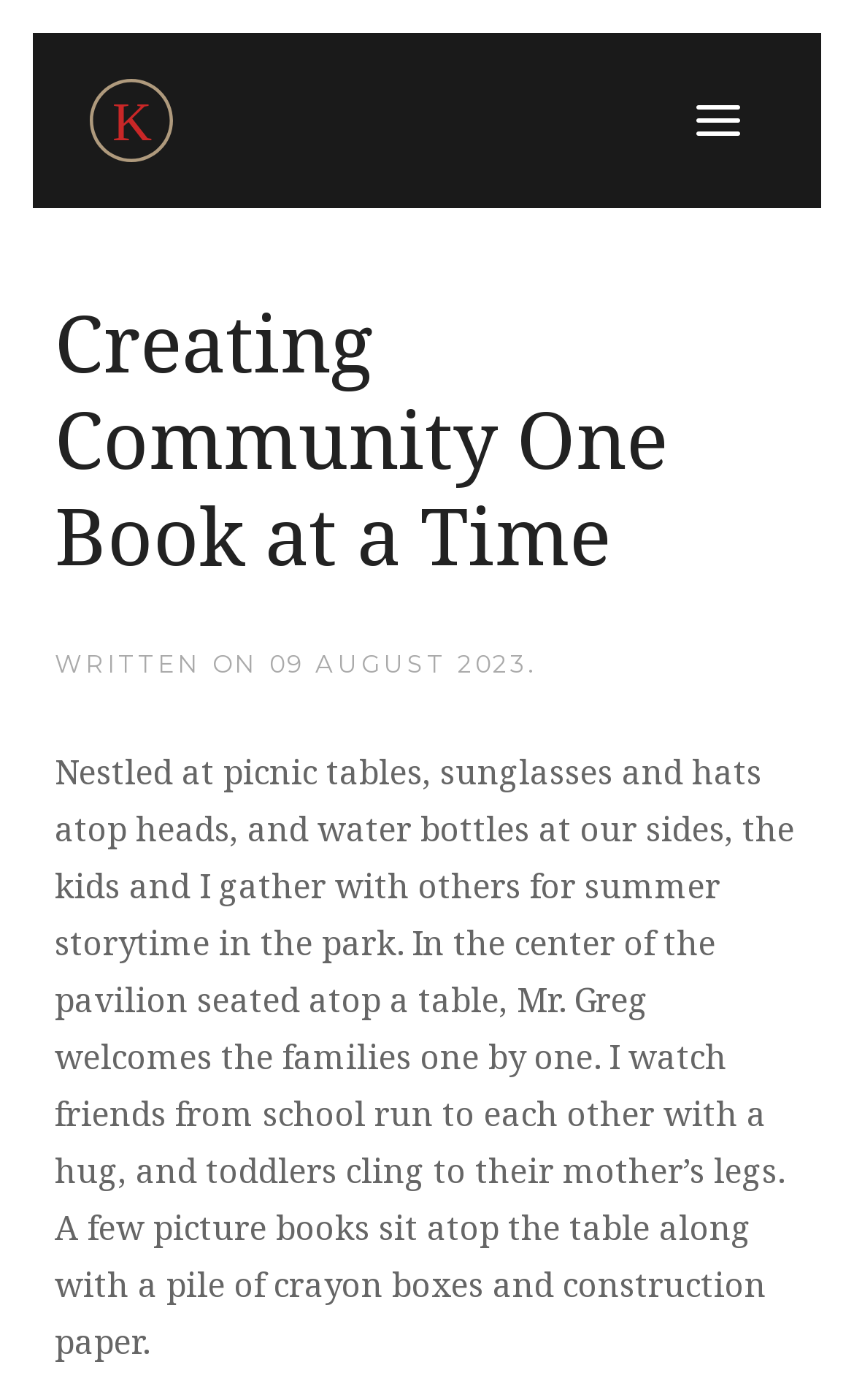What is the topic of the article?
Please provide a comprehensive answer based on the information in the image.

I inferred the topic of the article by reading the text element that describes a scene of summer storytime in the park, which is the main content of the article.